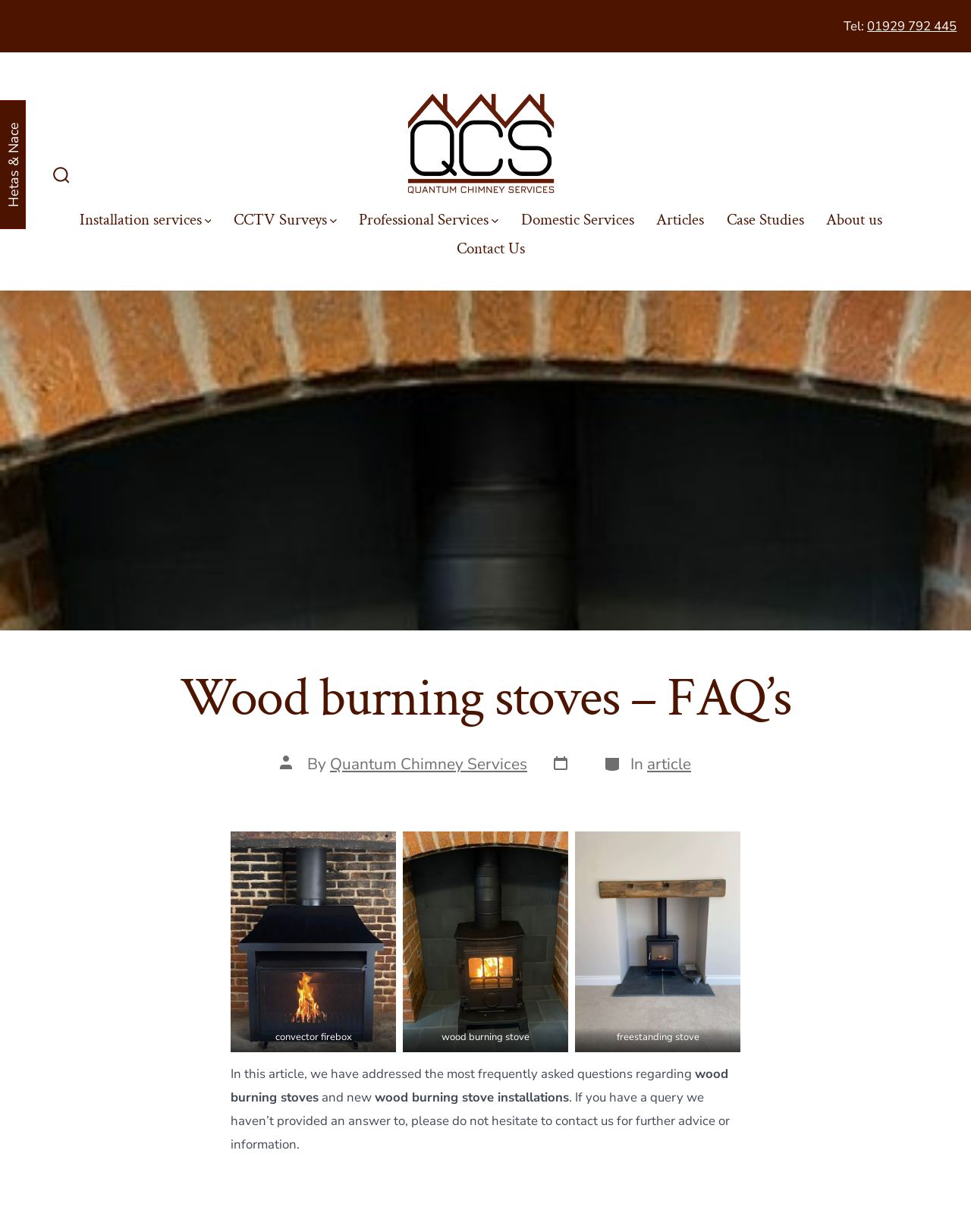What should I do if I have a query that is not addressed in the article?
Based on the screenshot, answer the question with a single word or phrase.

Contact us for further advice or information